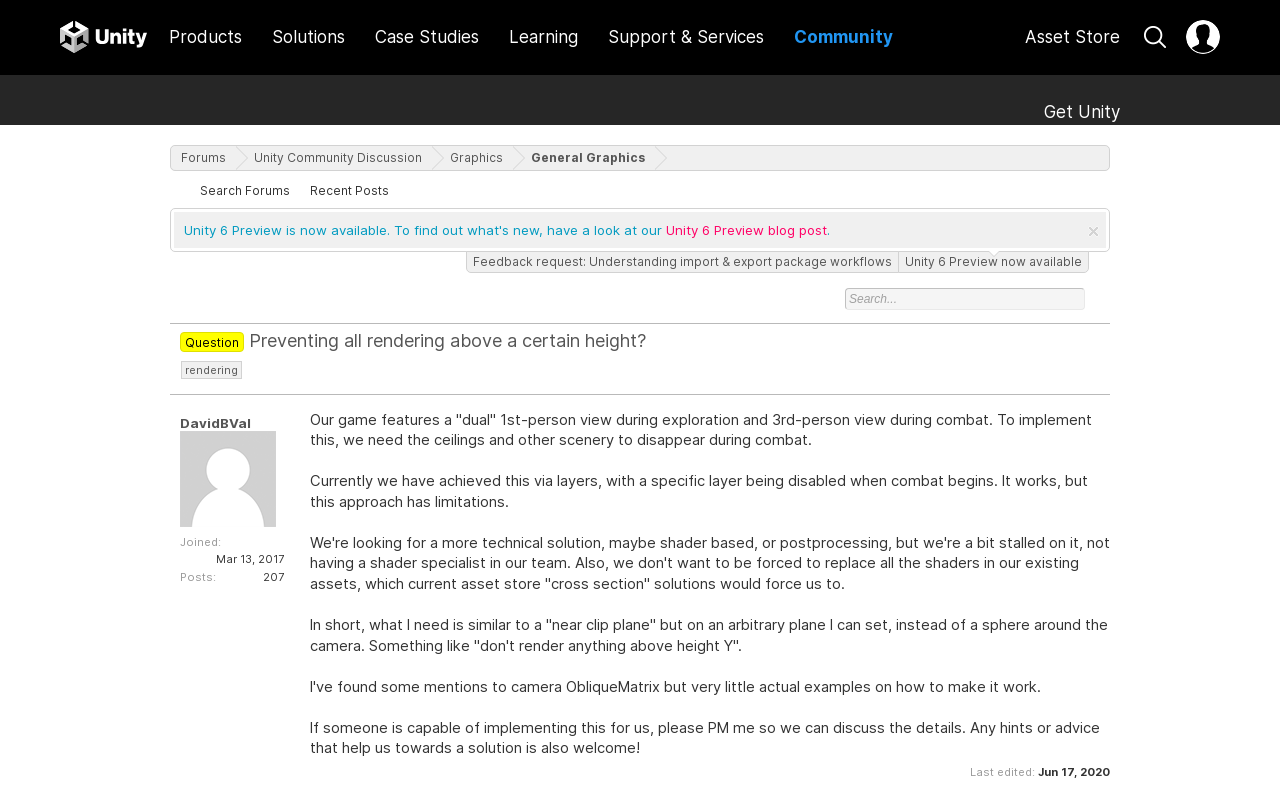Please identify the bounding box coordinates of the region to click in order to complete the given instruction: "Search in the forum". The coordinates should be four float numbers between 0 and 1, i.e., [left, top, right, bottom].

[0.66, 0.359, 0.848, 0.387]